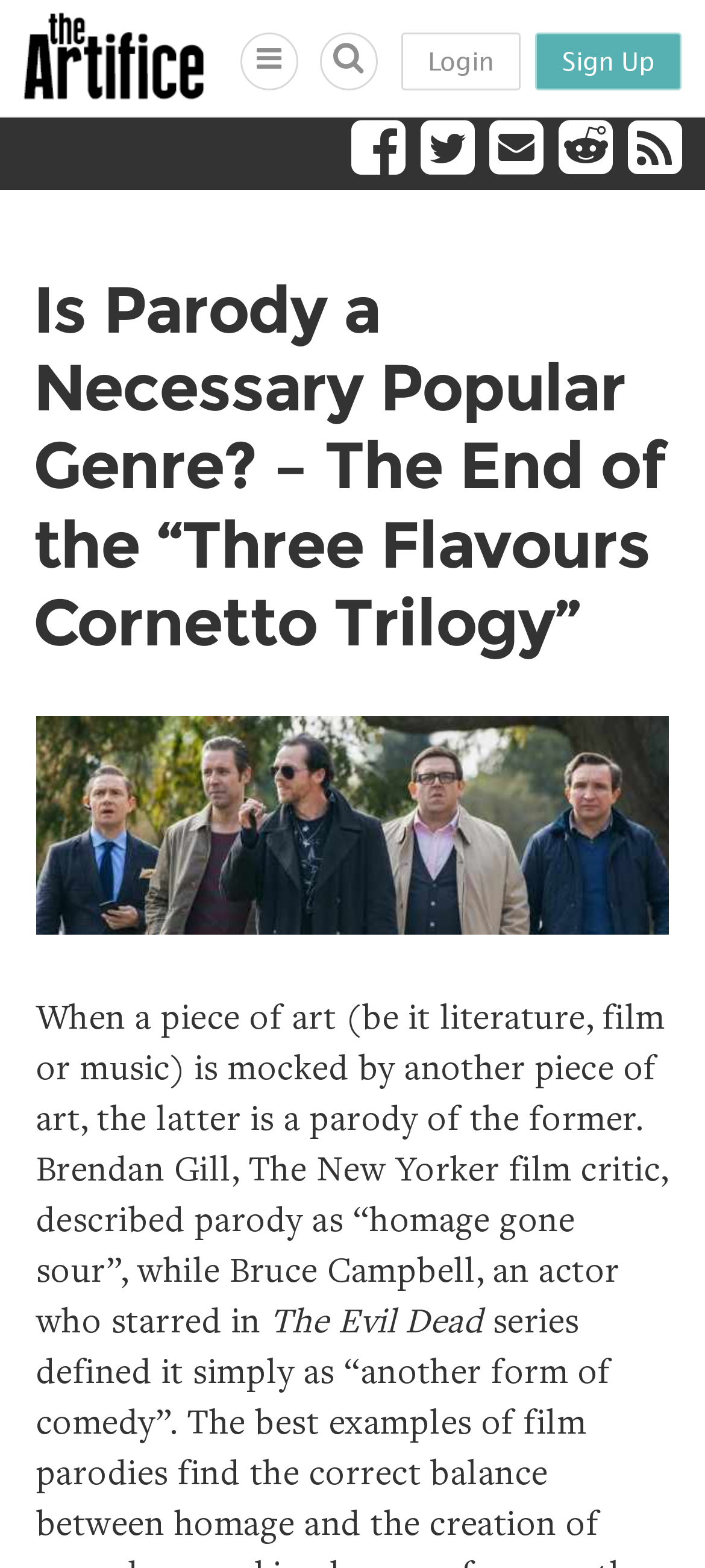Find and indicate the bounding box coordinates of the region you should select to follow the given instruction: "Visit the homepage of The Artifice".

[0.033, 0.044, 0.29, 0.068]